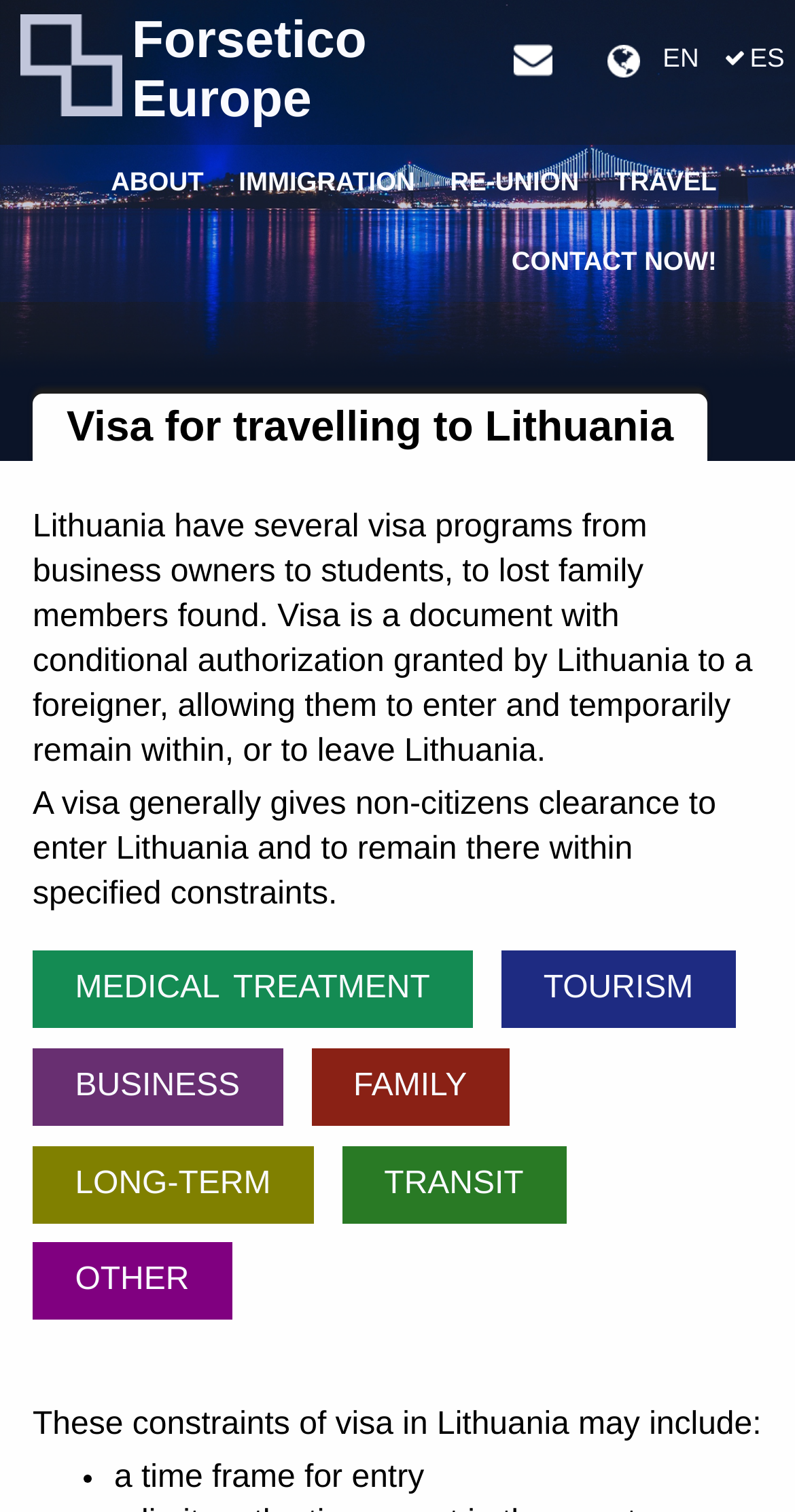Provide the bounding box coordinates of the area you need to click to execute the following instruction: "Select English language".

[0.821, 0.023, 0.892, 0.054]